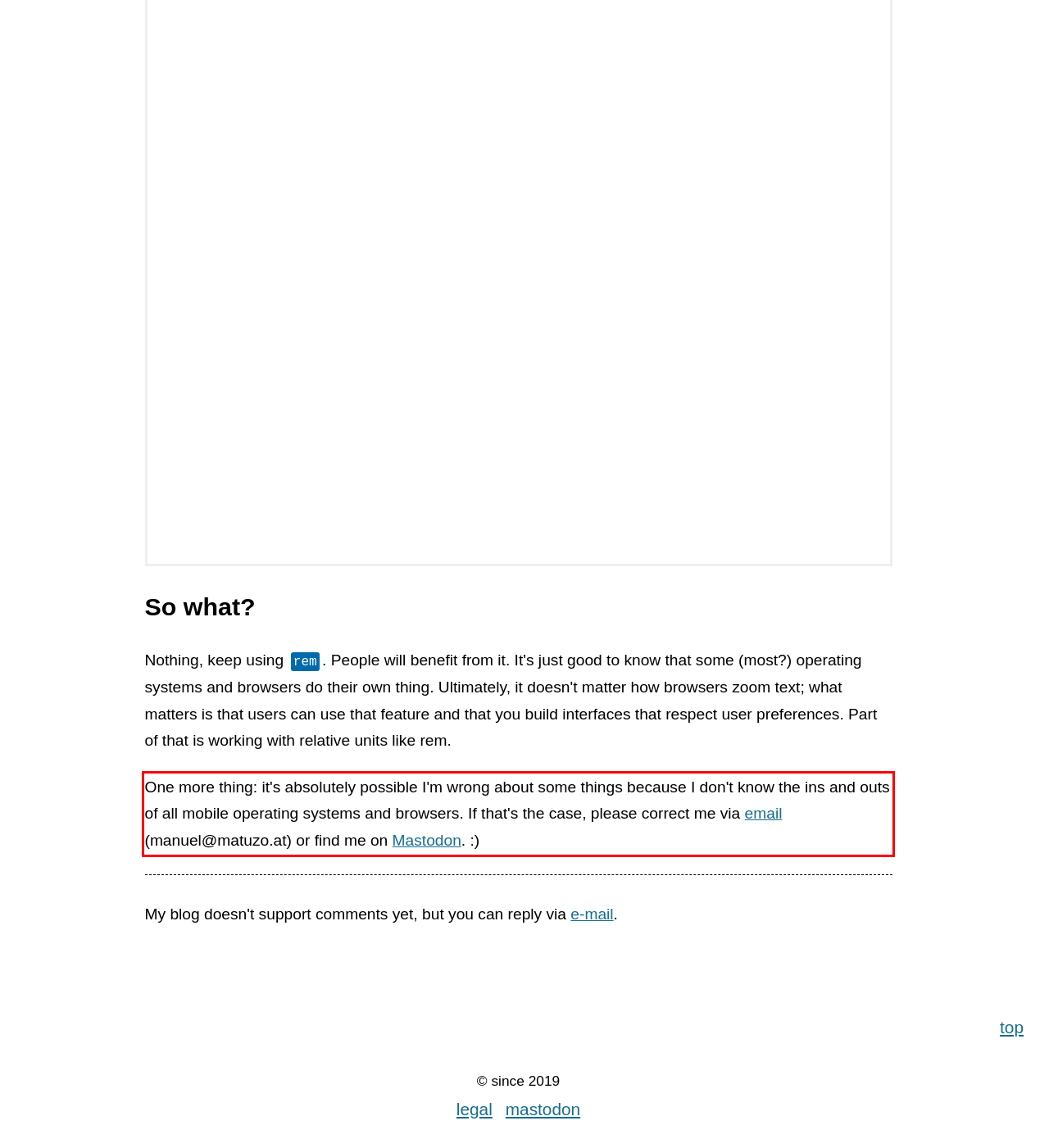Given a screenshot of a webpage containing a red bounding box, perform OCR on the text within this red bounding box and provide the text content.

One more thing: it's absolutely possible I'm wrong about some things because I don't know the ins and outs of all mobile operating systems and browsers. If that's the case, please correct me via email (manuel@matuzo.at) or find me on Mastodon. :)